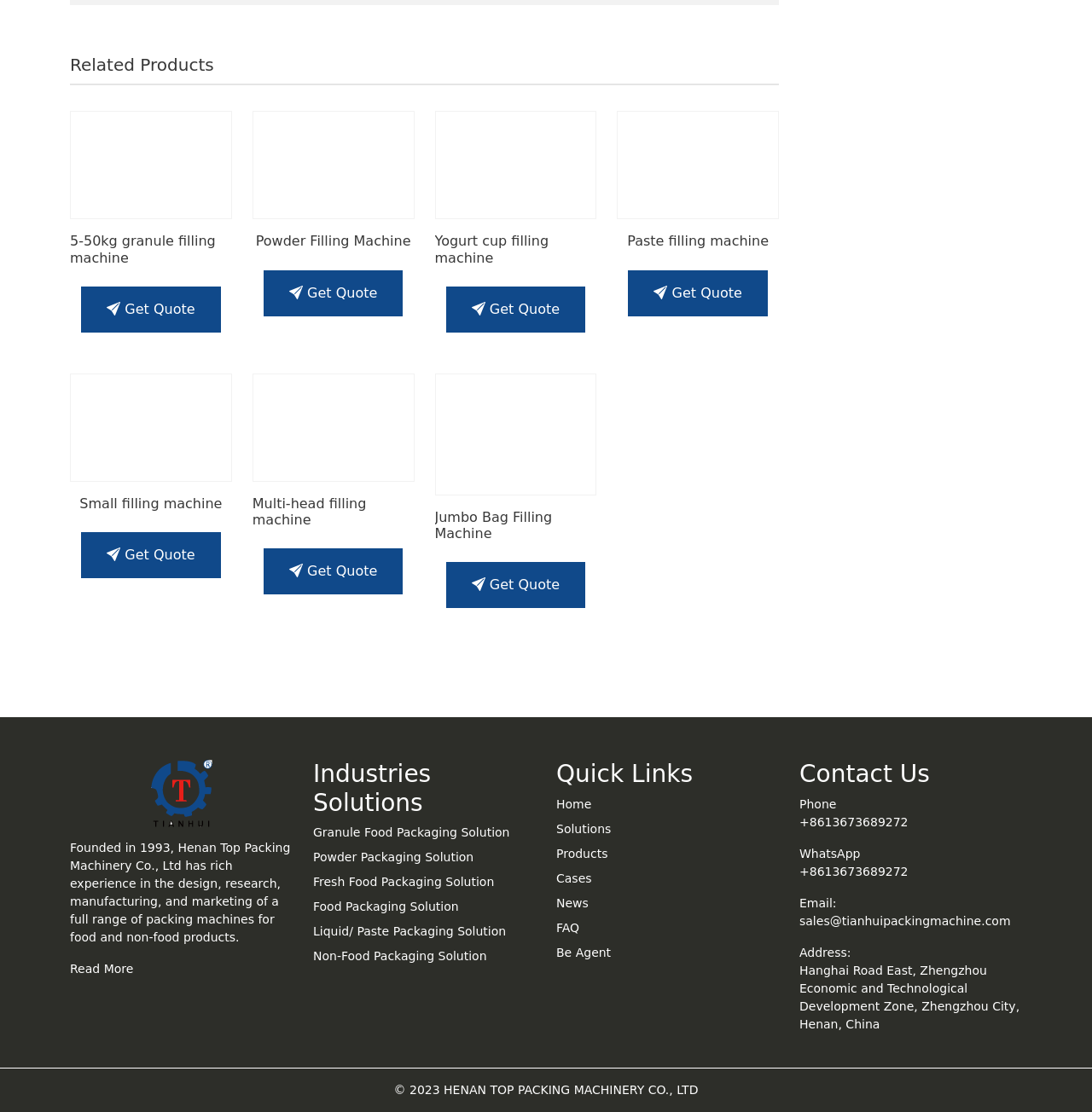Pinpoint the bounding box coordinates of the clickable area needed to execute the instruction: "View Granule Food Packaging Solution". The coordinates should be specified as four float numbers between 0 and 1, i.e., [left, top, right, bottom].

[0.287, 0.742, 0.467, 0.755]